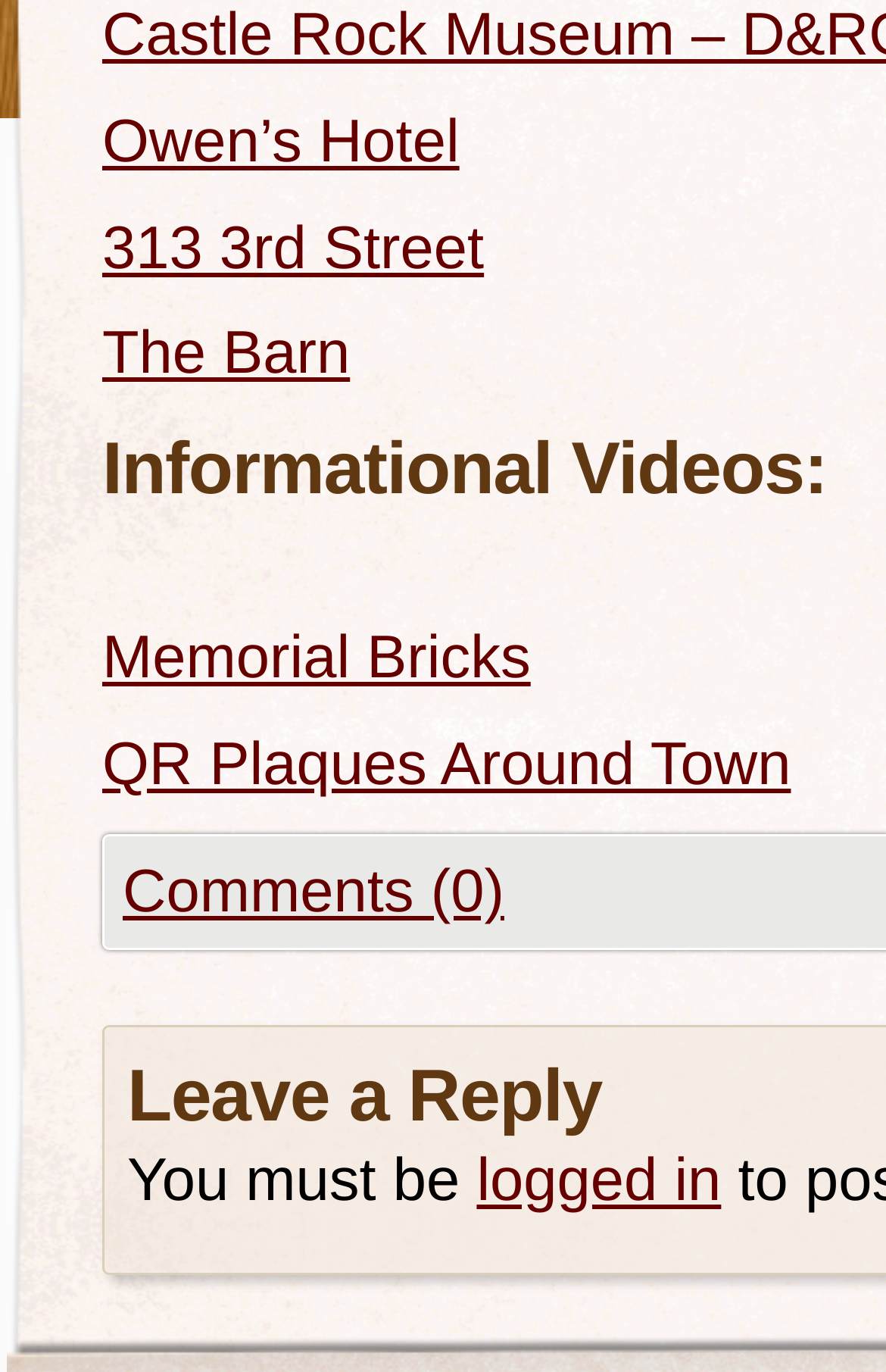What is the name of the street mentioned?
Make sure to answer the question with a detailed and comprehensive explanation.

The webpage mentions '313 3rd Street' which implies that the name of the street is 3rd Street.